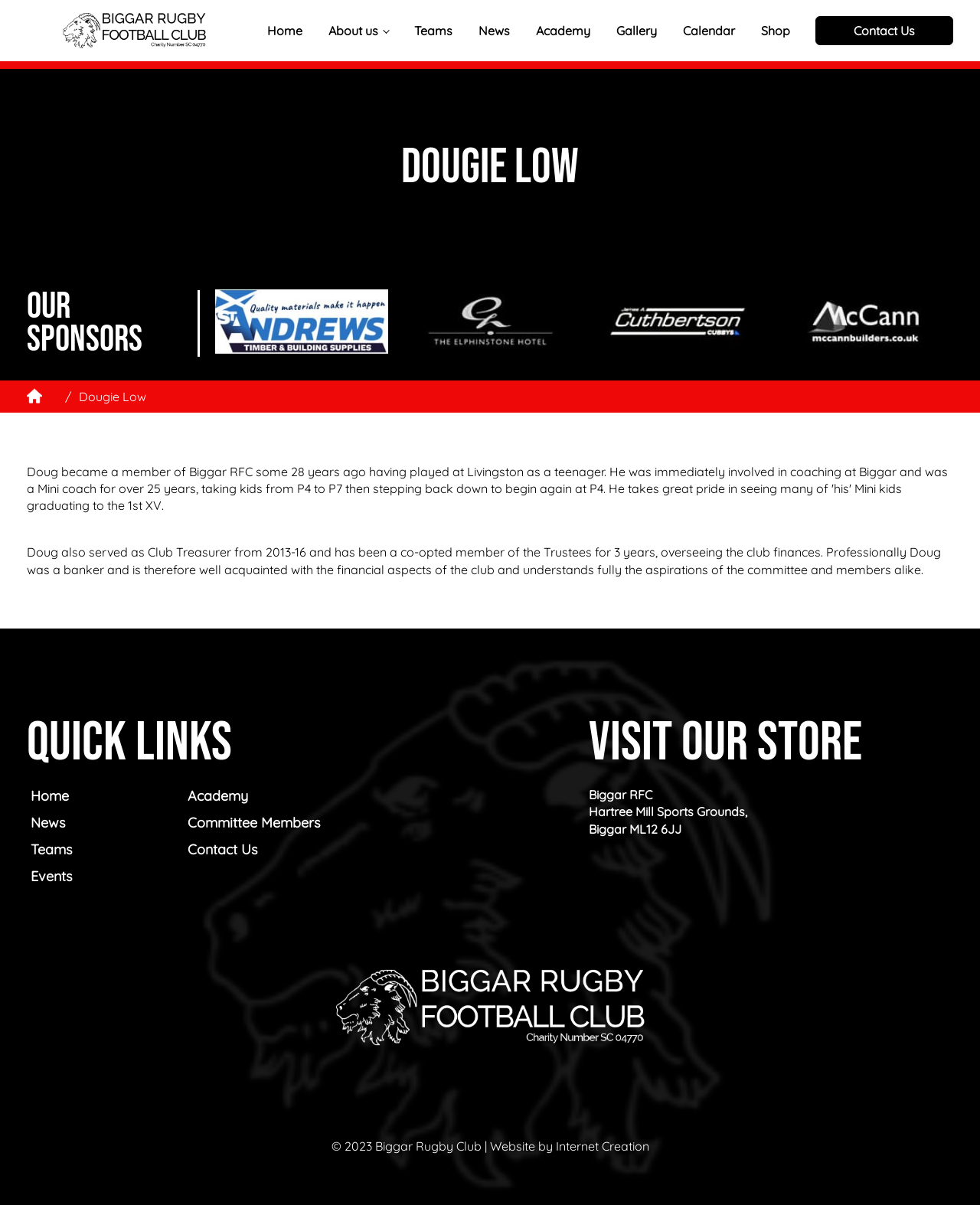Highlight the bounding box coordinates of the element that should be clicked to carry out the following instruction: "Learn more about the club's sponsors". The coordinates must be given as four float numbers ranging from 0 to 1, i.e., [left, top, right, bottom].

[0.027, 0.241, 0.145, 0.296]